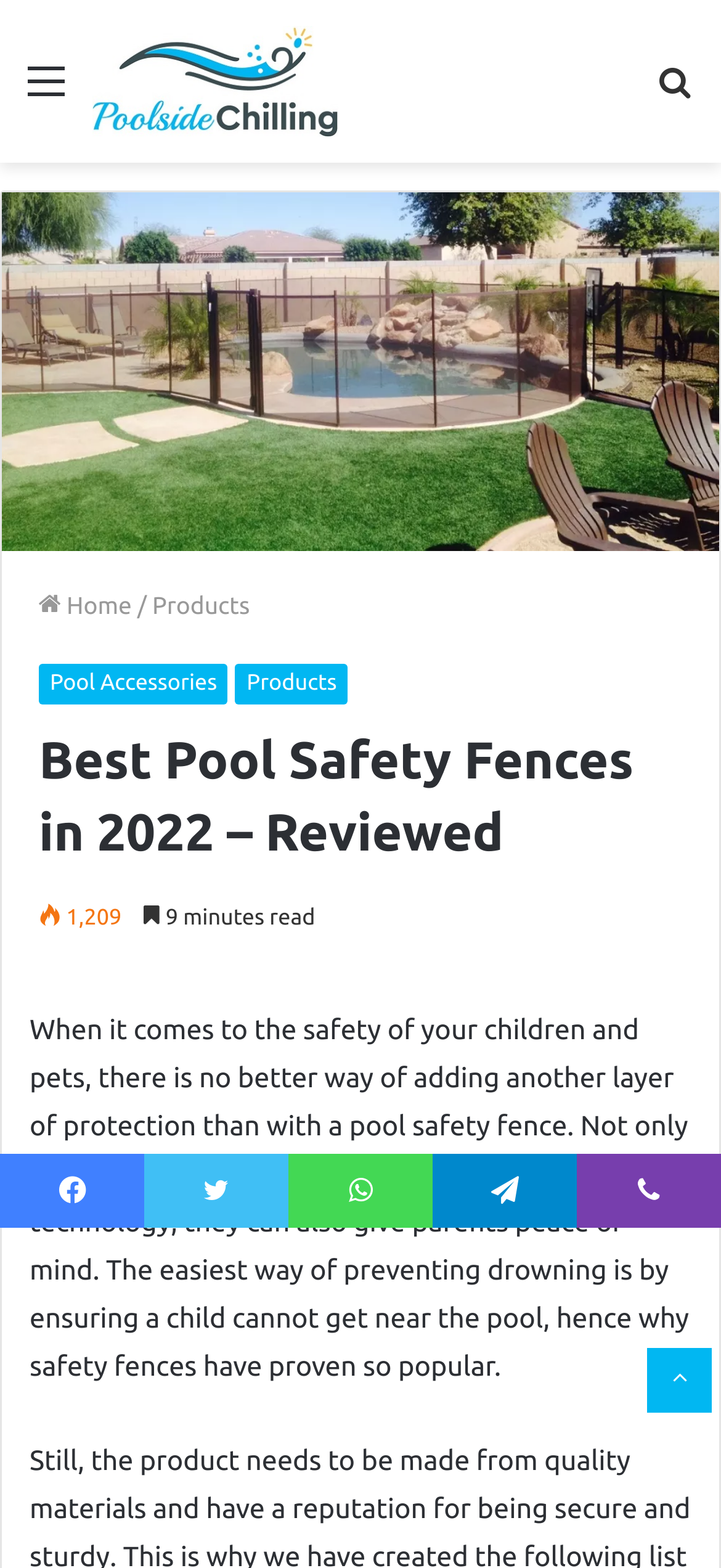Answer the question below in one word or phrase:
What is the purpose of a pool safety fence?

To add a layer of protection